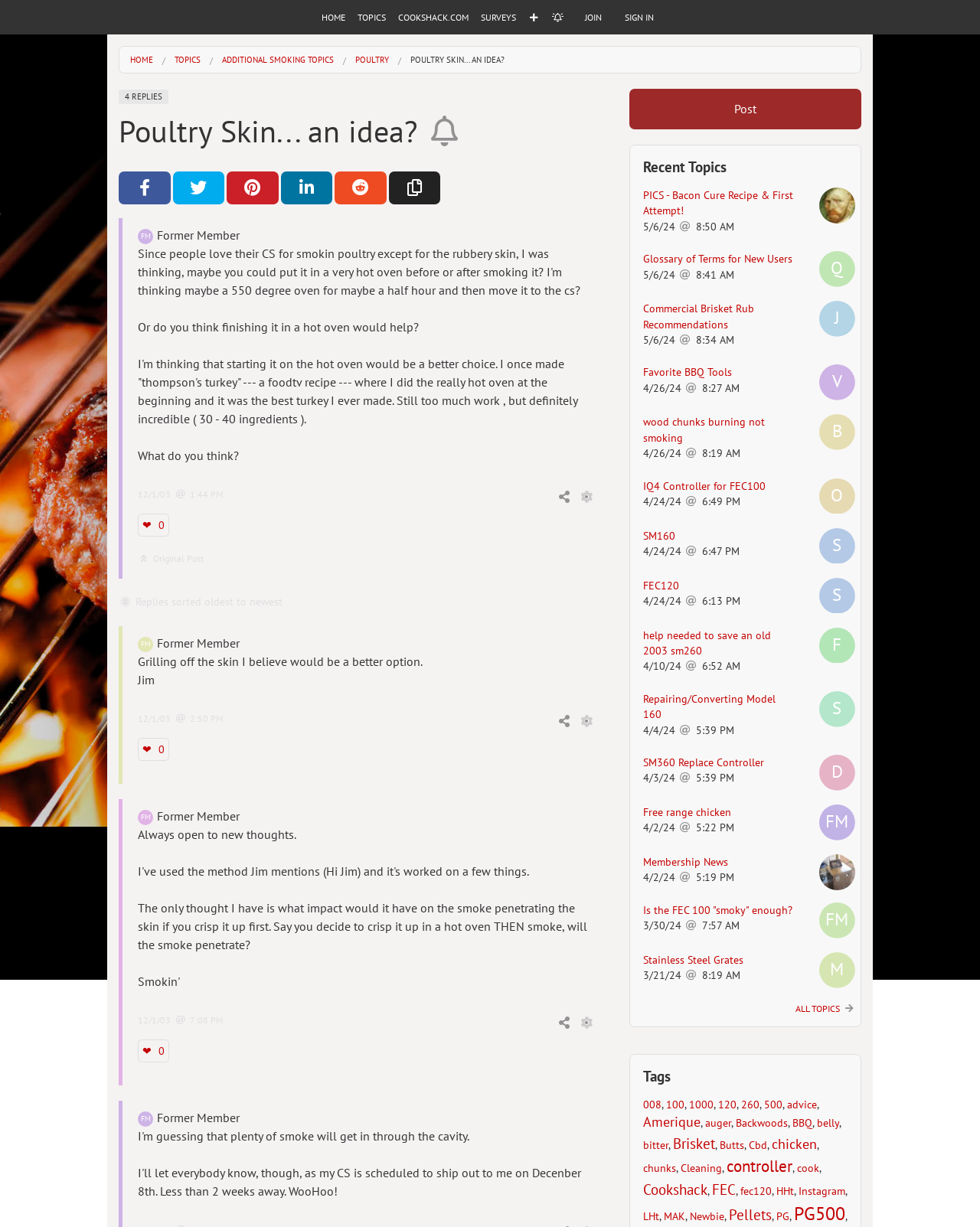Identify the bounding box coordinates of the region that needs to be clicked to carry out this instruction: "Share the topic on Facebook". Provide these coordinates as four float numbers ranging from 0 to 1, i.e., [left, top, right, bottom].

[0.121, 0.14, 0.174, 0.167]